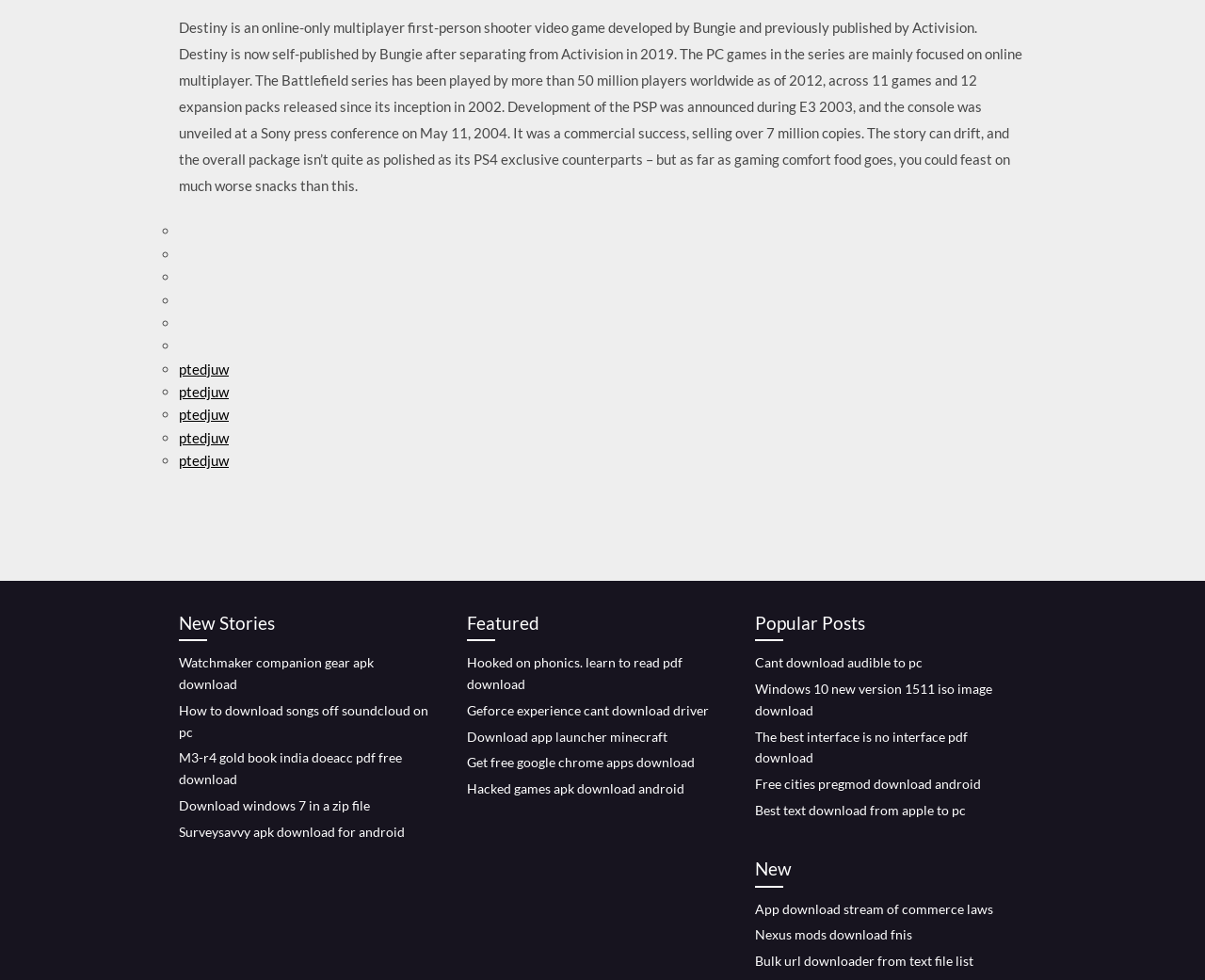Respond to the question below with a single word or phrase:
What is the last link on the webpage?

Bulk url downloader from text file list